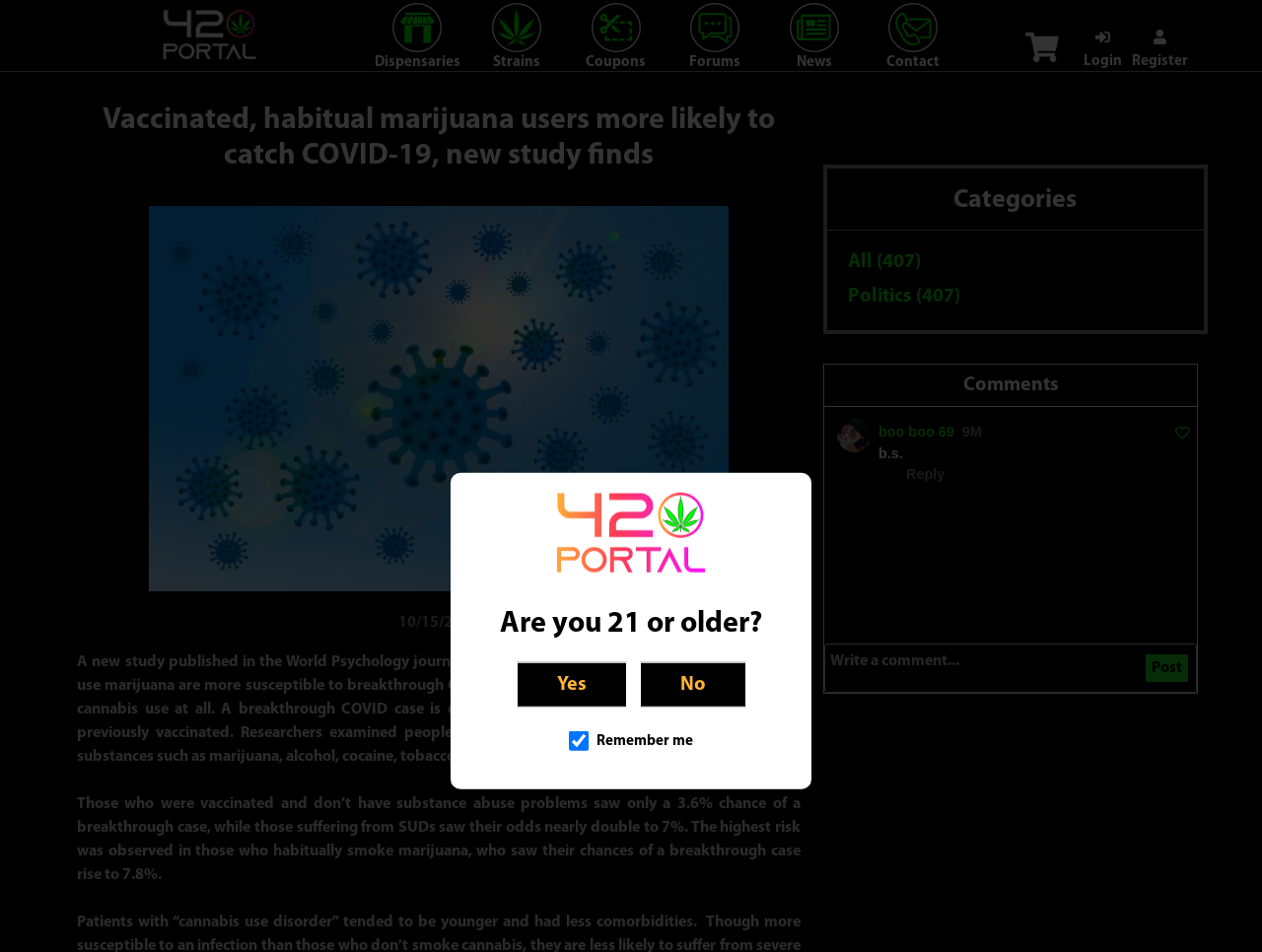Explain the webpage in detail, including its primary components.

The webpage appears to be a news article discussing a recent study that suggests habitual marijuana users are at higher risk for contracting COVID-19, despite vaccination status. 

At the top of the page, there is a navigation menu with links to various sections, including "Dispensaries", "Strains", "Coupons", "Forums", "News", and "Contact". On the right side of the navigation menu, there are links to "Login" and "Register". 

Below the navigation menu, there is a heading that repeats the title of the article, "Vaccinated, habitual marijuana users more likely to catch COVID-19, new study finds". Next to the heading, there is an image related to the article. 

The article itself is divided into three paragraphs, with the first paragraph providing an overview of the study's findings. The second paragraph delves deeper into the study's results, comparing the risk of breakthrough COVID-19 cases among vaccinated individuals with and without substance use disorders. The third paragraph provides further details on the increased risk associated with habitual marijuana use.

On the right side of the article, there is a section labeled "Categories" with links to various categories, including "All" and "Politics". Below this section, there are comments from users, with options to reply to individual comments.

At the bottom of the page, there is a logo and a prompt asking if the user is 21 or older, with buttons to respond "Yes" or "No". There is also a checkbox to remember the user's response.